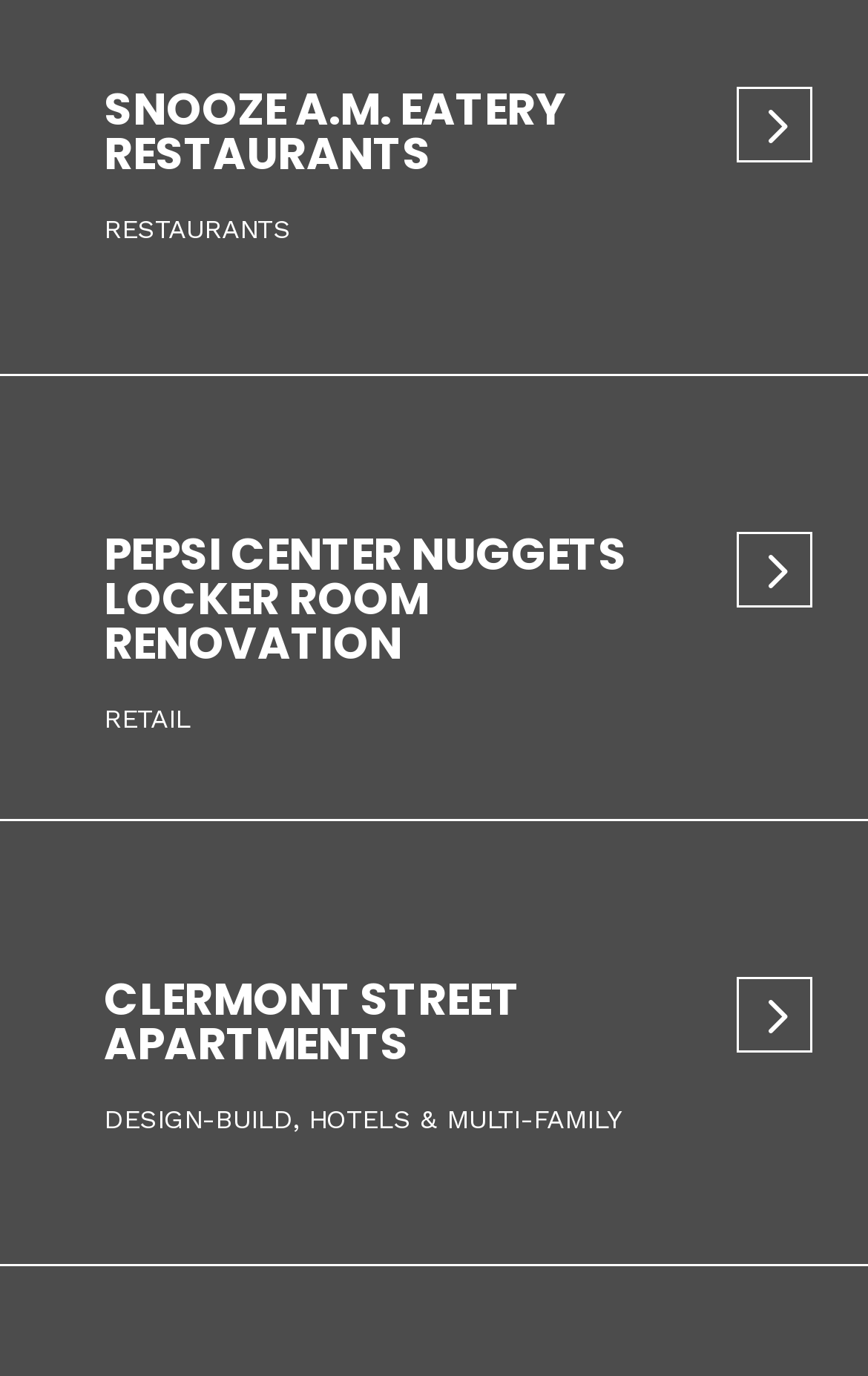Identify the bounding box of the HTML element described as: "Restaurants".

[0.12, 0.156, 0.335, 0.179]